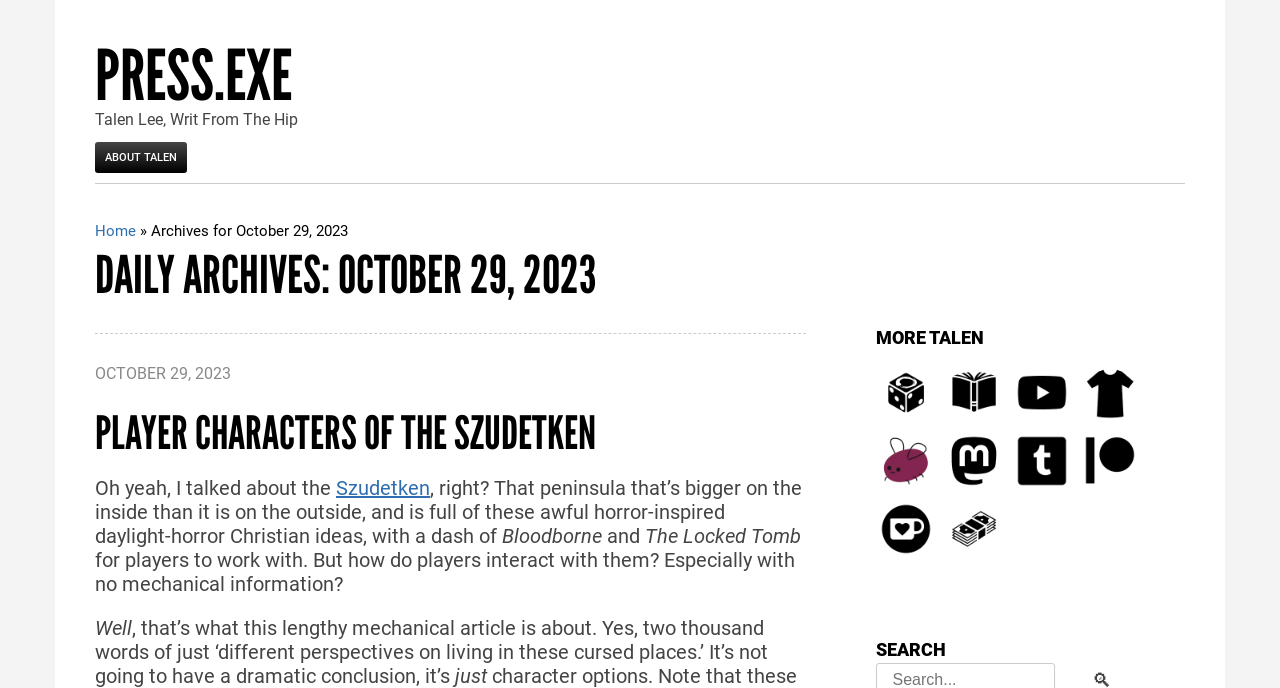Please look at the image and answer the question with a detailed explanation: What is the logo located at the bottom right of the webpage?

The logo located at the bottom right of the webpage is the Patreon logo, which is one of the social media links provided by the author.